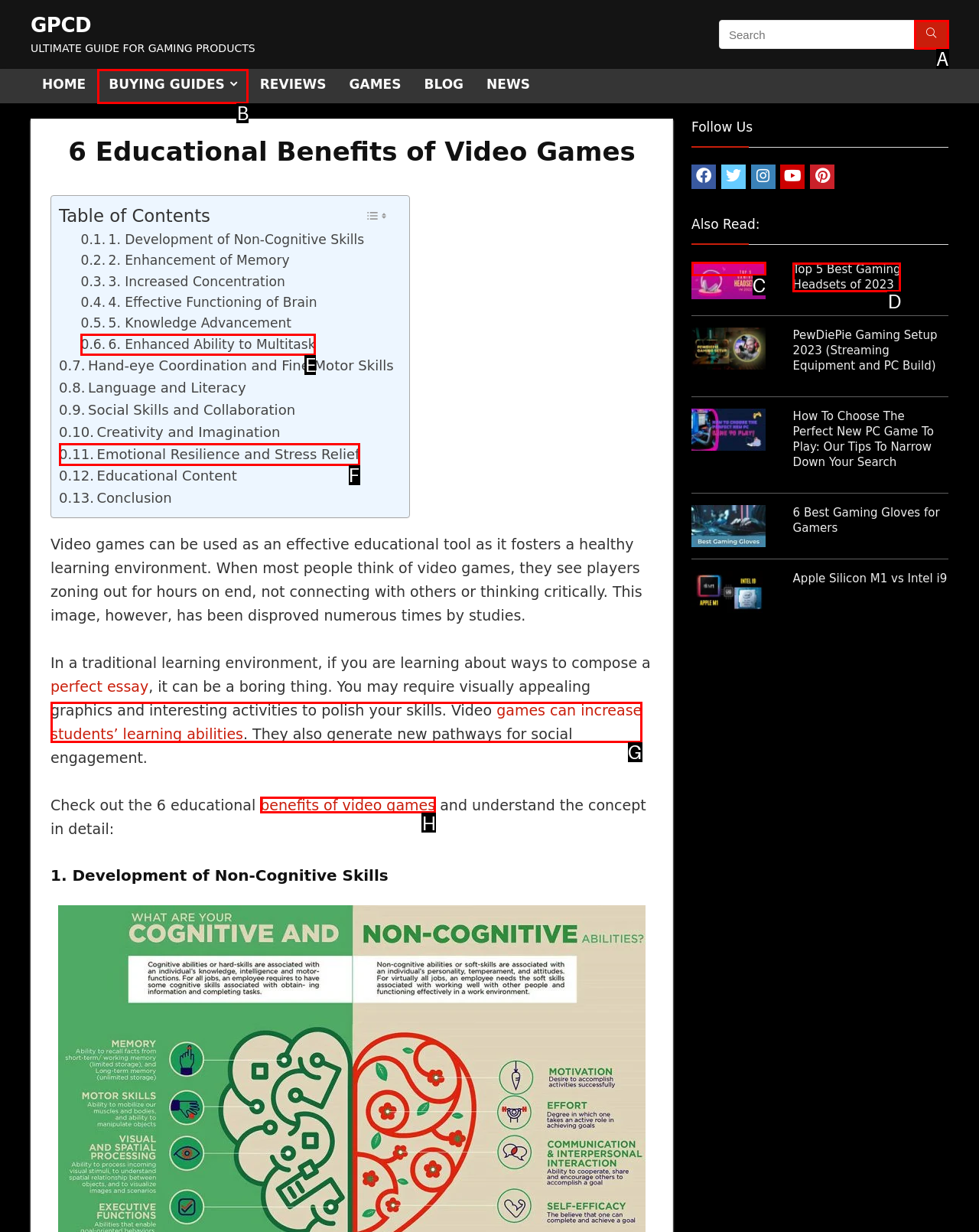For the instruction: Read about the benefits of video games, which HTML element should be clicked?
Respond with the letter of the appropriate option from the choices given.

H